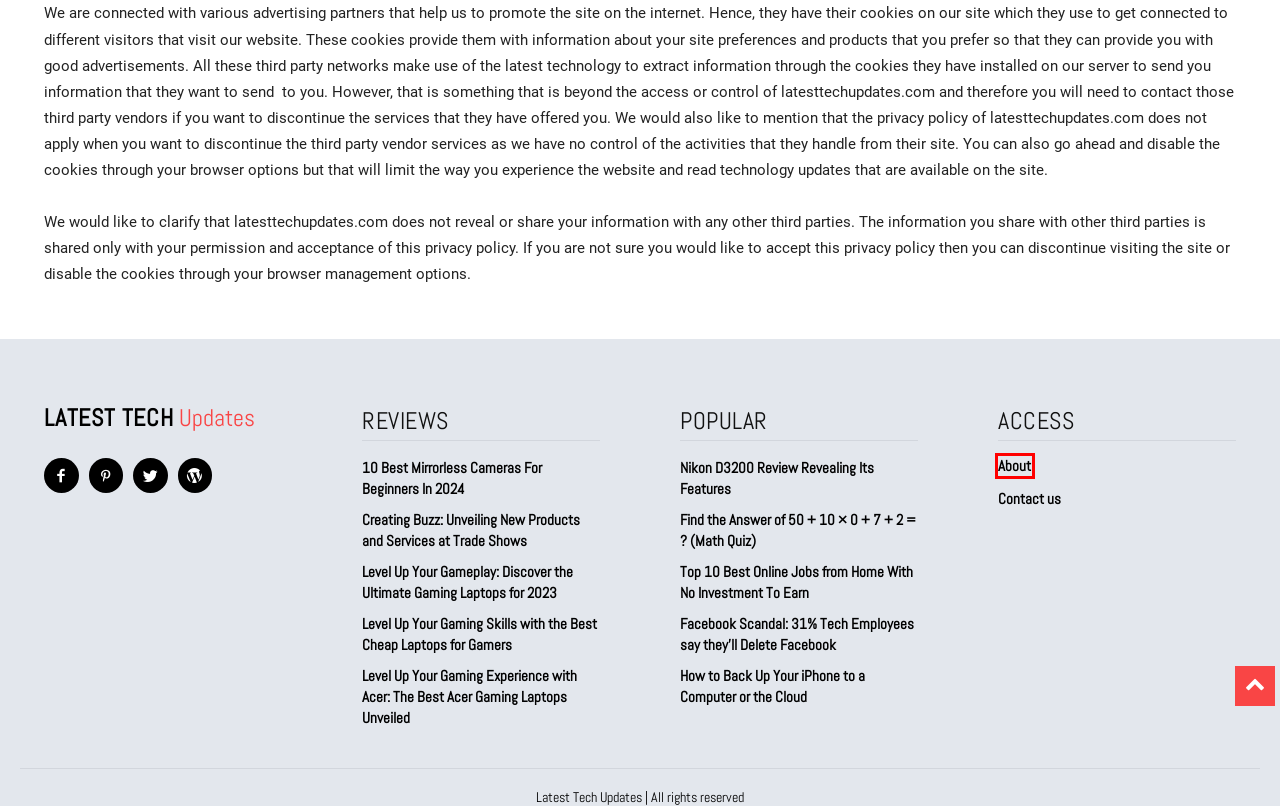You are given a screenshot of a webpage with a red rectangle bounding box around an element. Choose the best webpage description that matches the page after clicking the element in the bounding box. Here are the candidates:
A. My Blog
B. Nikon D3200 Review Revealing Its Features - Latest Tech Updates
C. Creating Buzz: Unveiling New Products and Services at Trade Shows - Latest Tech Updates
D. Best Acer Gaming Laptops Enhance Your Gaming Experience
E. 10 Best Mirrorless Cameras For Beginners In 2024 - Latest Tech Updates
F. Facebook Scandal: 31% Tech Employees say they'll Delete Facebook -
G. Top 10 Best Online Jobs from Home With No Investment To Earn -
H. About - Latest Tech Updates

H